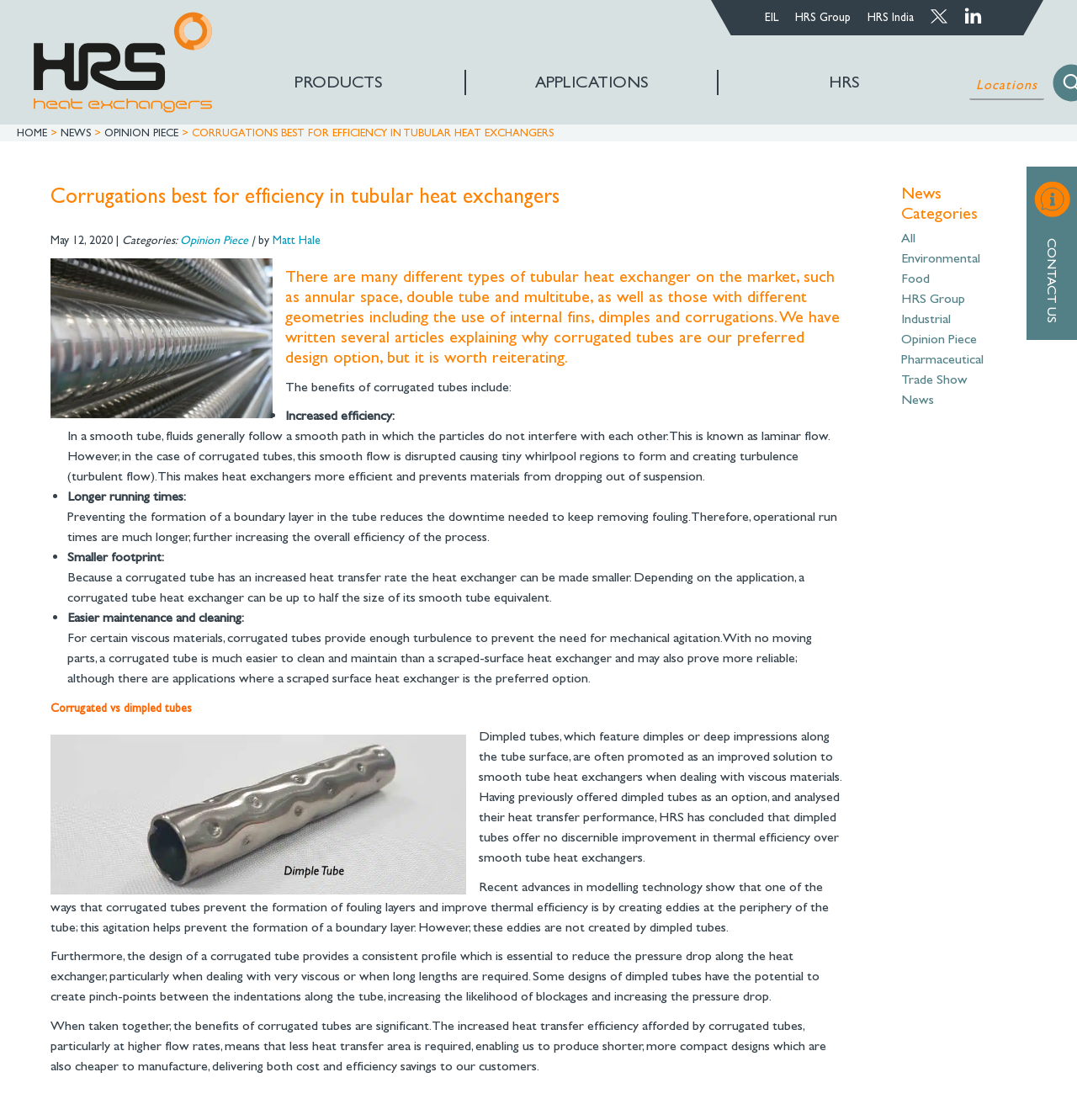Detail the various sections and features present on the webpage.

The webpage is about tubular heat exchangers, specifically discussing the benefits of corrugated tubes. At the top, there are several links to different sections of the website, including "PRODUCTS", "APPLICATIONS", and "HRS". Below these links, there is a button labeled "Locations" that expands to reveal a dropdown menu with a link to "CONTACT US" and an image.

The main content of the webpage is divided into sections. The first section has a heading that reads "Corrugations best for efficiency in tubular heat exchangers" and is followed by a paragraph of text that explains the different types of tubular heat exchangers available. Below this, there is an image of a corrugated tube.

The next section has a heading that reads "The benefits of corrugated tubes include:" and is followed by a list of four points, each with a bullet point and a brief description. The points discuss the increased efficiency, longer running times, smaller footprint, and easier maintenance and cleaning of corrugated tubes.

Following this, there is a section that compares corrugated tubes to dimpled tubes, explaining why corrugated tubes are a better option. This section includes several paragraphs of text and no images.

At the bottom of the webpage, there is a section labeled "News Categories" with links to different categories of news articles, including "All", "Environmental", "Food", and others.

Throughout the webpage, there are several images, including logos and icons, but no prominent images that dominate the page. The layout is clean and easy to navigate, with clear headings and concise text.